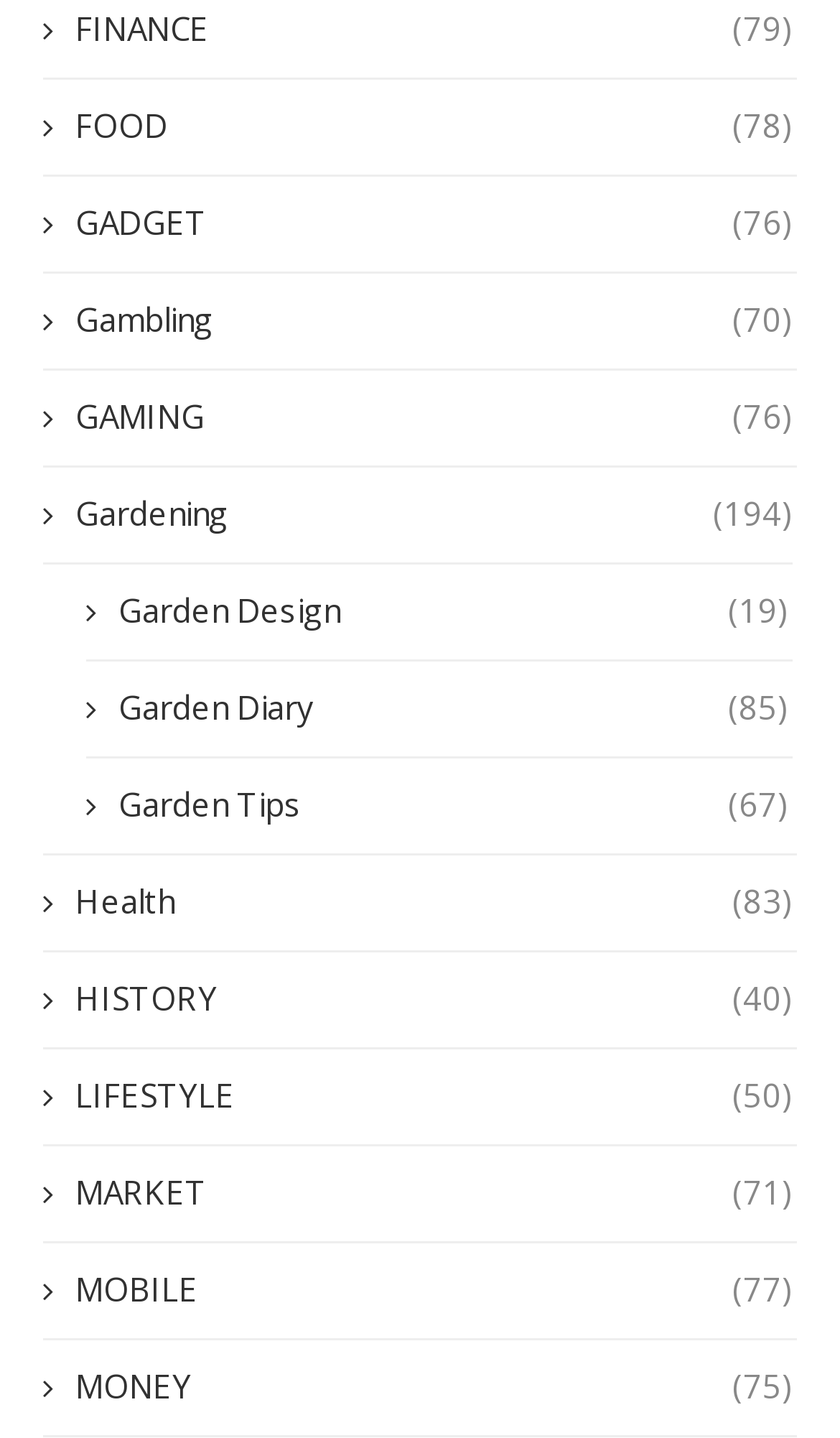Answer the question below with a single word or a brief phrase: 
What is the category below Finance?

FOOD